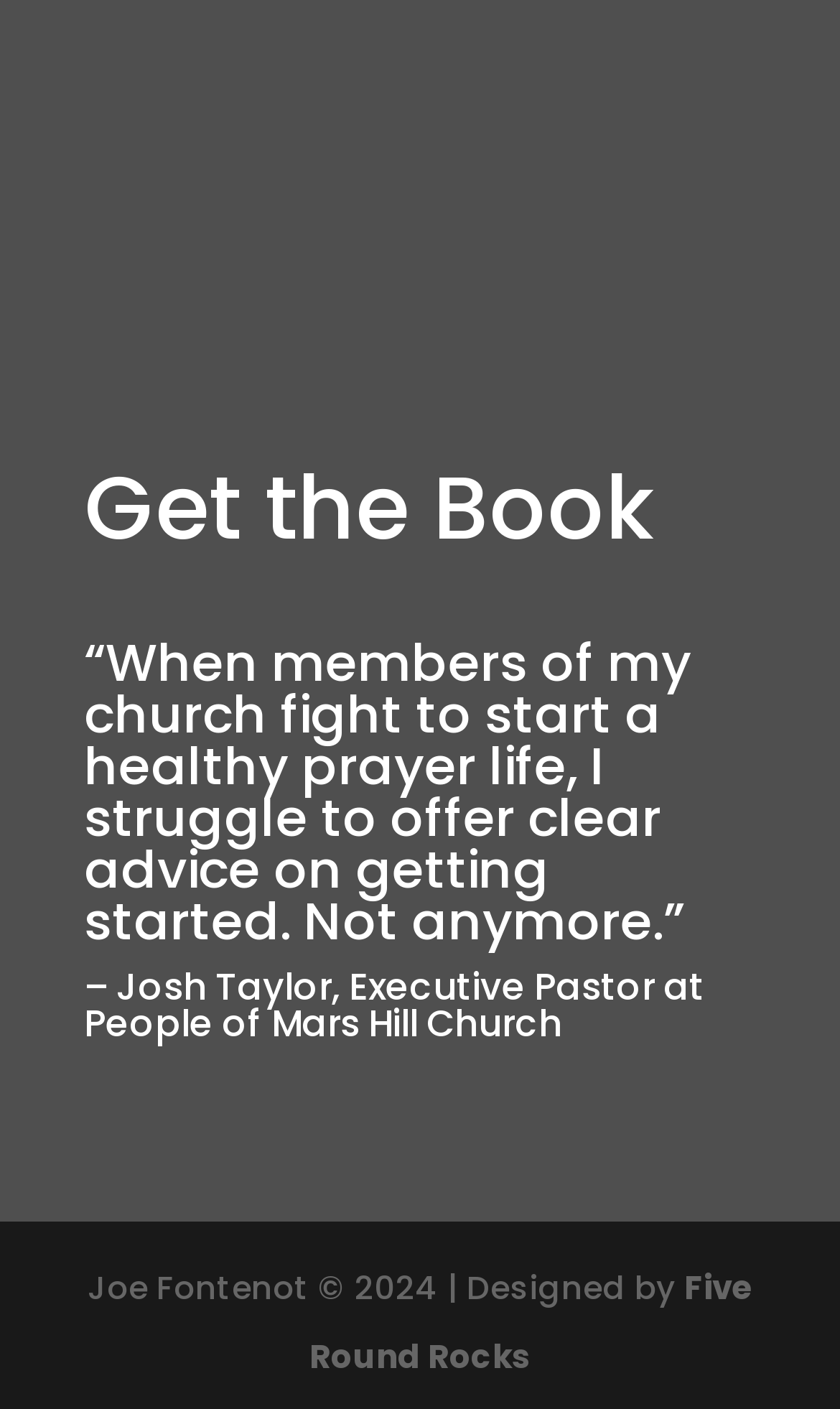What is the name of the church mentioned? Using the information from the screenshot, answer with a single word or phrase.

People of Mars Hill Church